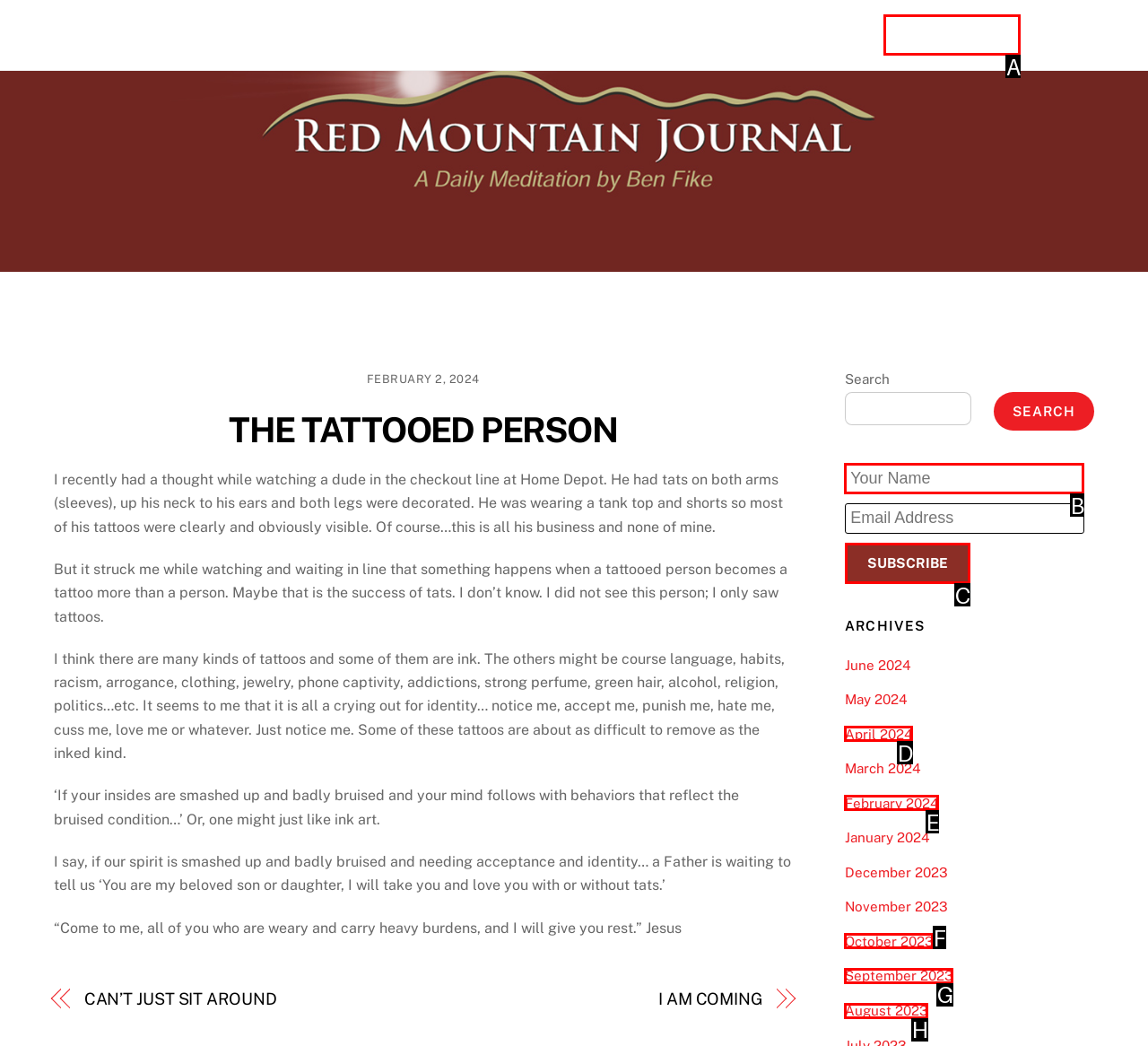For the instruction: Read 'Trolling Minnow Plugs' article, determine the appropriate UI element to click from the given options. Respond with the letter corresponding to the correct choice.

None